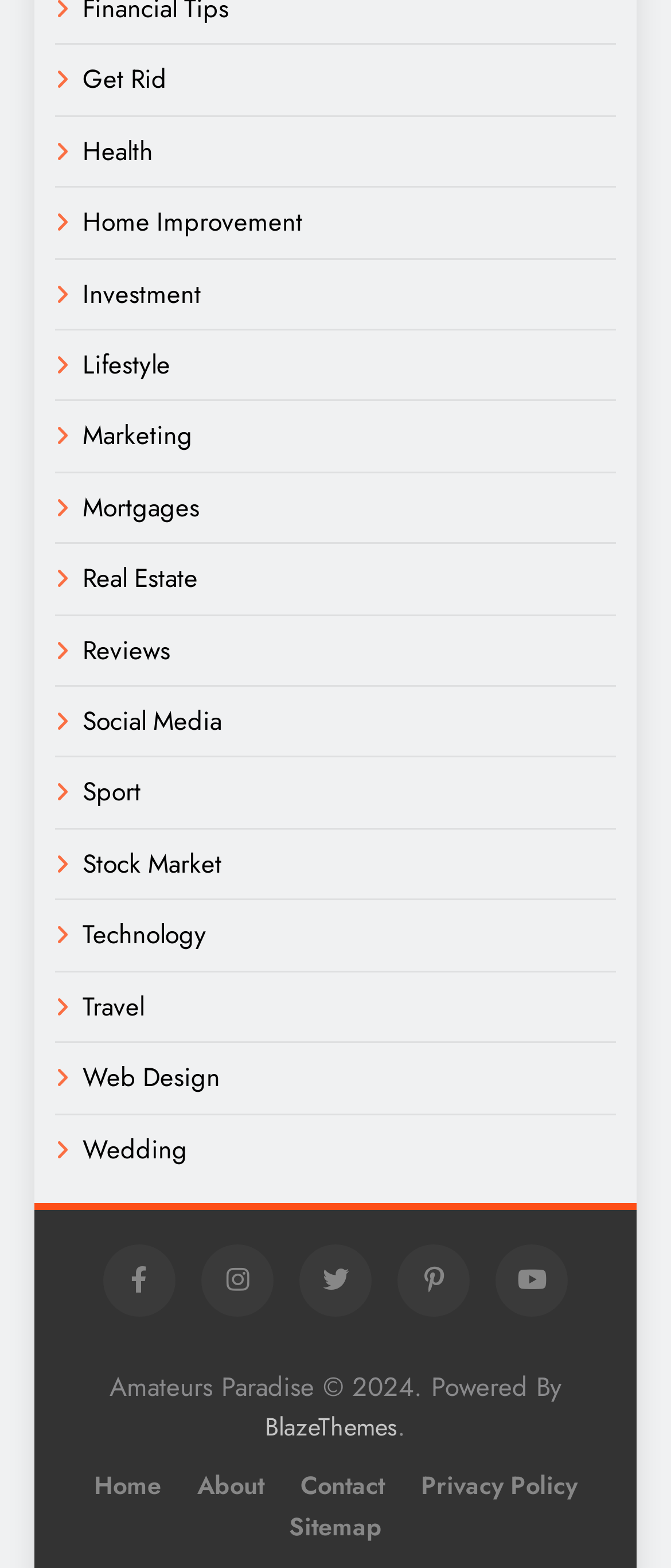How many links are there in the top section of the webpage?
We need a detailed and exhaustive answer to the question. Please elaborate.

The top section of the webpage contains 15 links, namely 'Get Rid', 'Health', 'Home Improvement', 'Investment', 'Lifestyle', 'Marketing', 'Mortgages', 'Real Estate', 'Reviews', 'Social Media', 'Sport', 'Stock Market', 'Technology', 'Travel', and 'Web Design'. These links are arranged vertically and have similar bounding box coordinates.